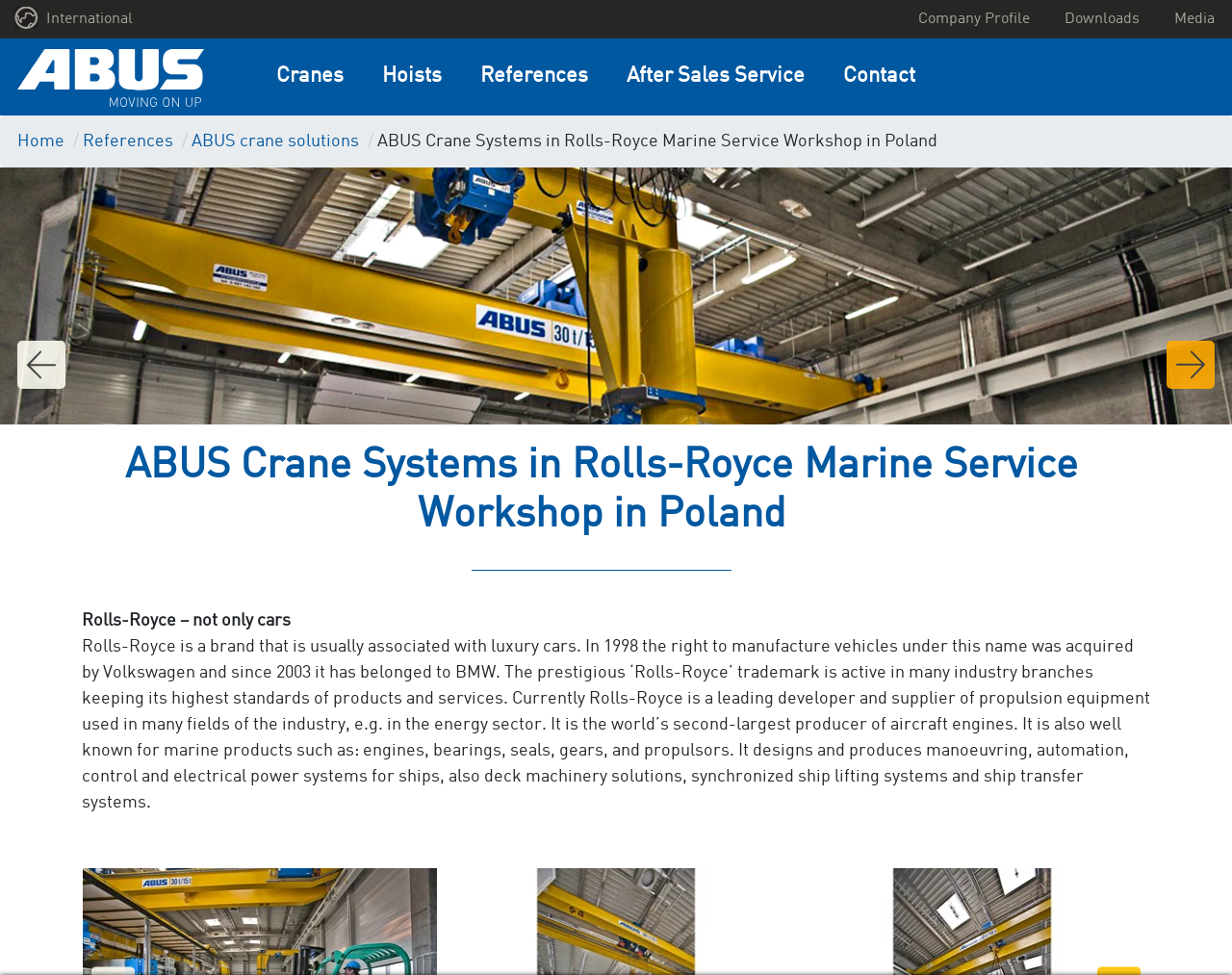Locate the bounding box coordinates of the clickable element to fulfill the following instruction: "Go to company profile". Provide the coordinates as four float numbers between 0 and 1 in the format [left, top, right, bottom].

[0.731, 0.0, 0.85, 0.039]